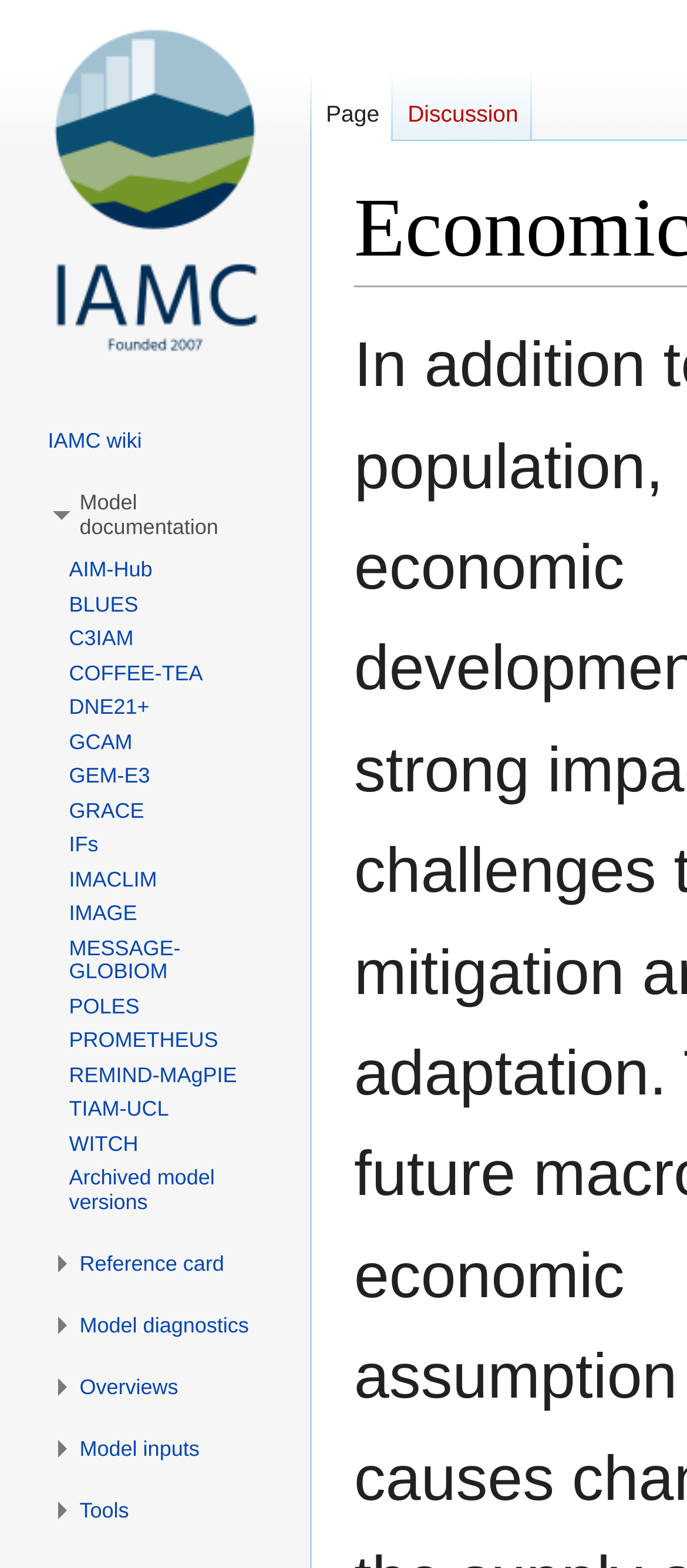Respond with a single word or phrase:
What is the last navigation item?

Tools